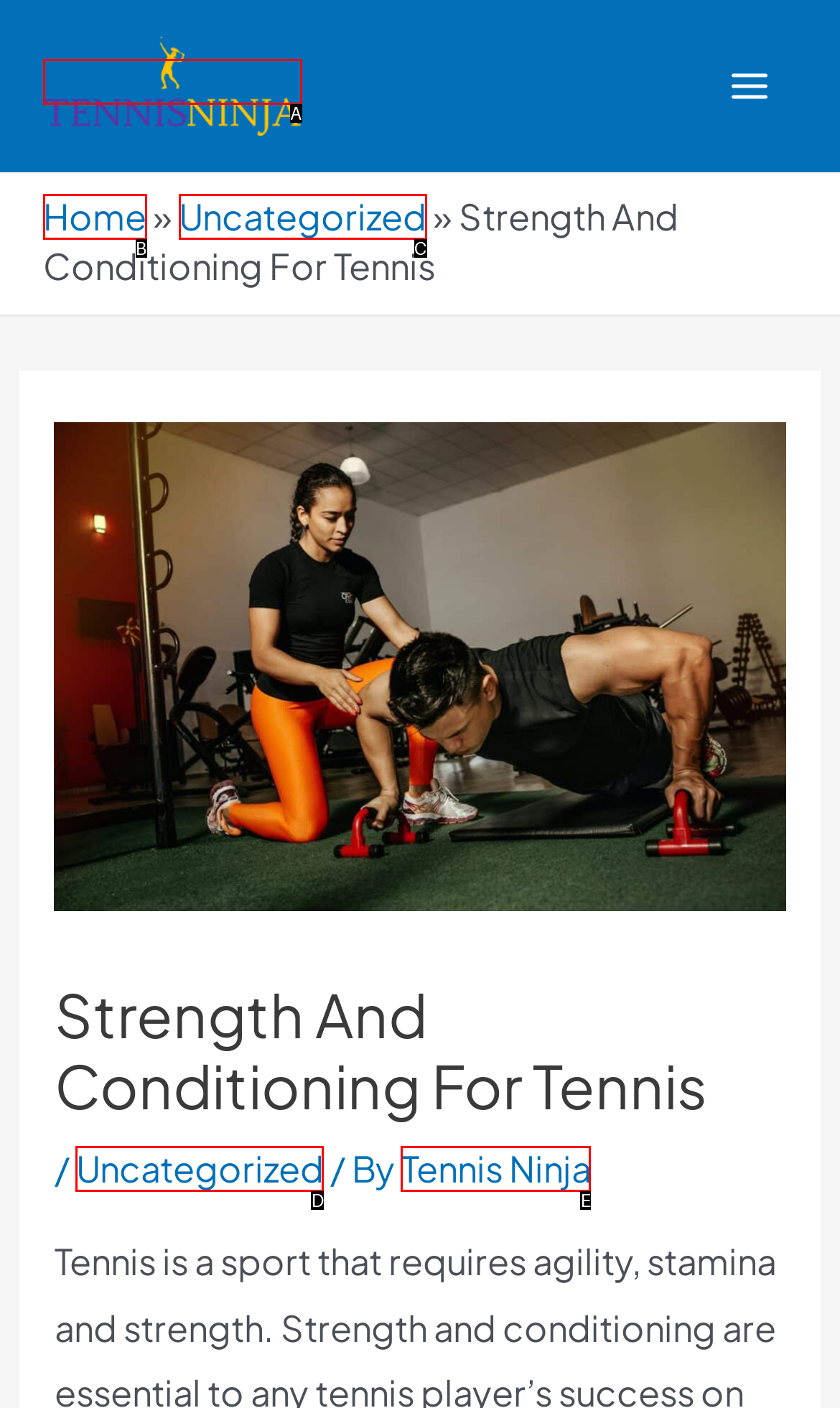Identify the option that corresponds to the given description: Uncategorized. Reply with the letter of the chosen option directly.

D